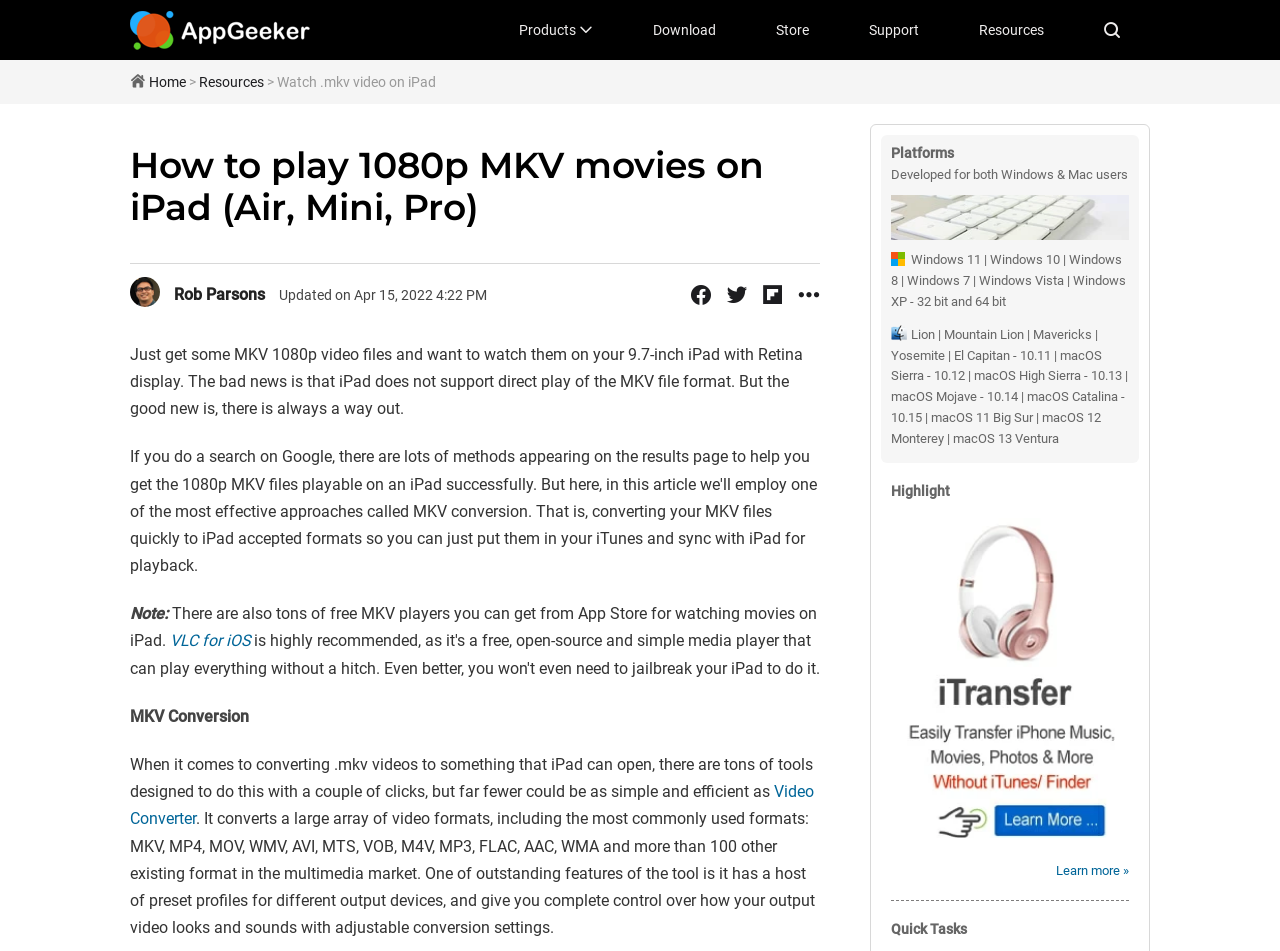Based on the image, provide a detailed and complete answer to the question: 
What is the name of the person mentioned on the webpage?

The webpage mentions a person named Rob Parsons, who is likely the author of the article or the person who updated the webpage on April 15, 2022.